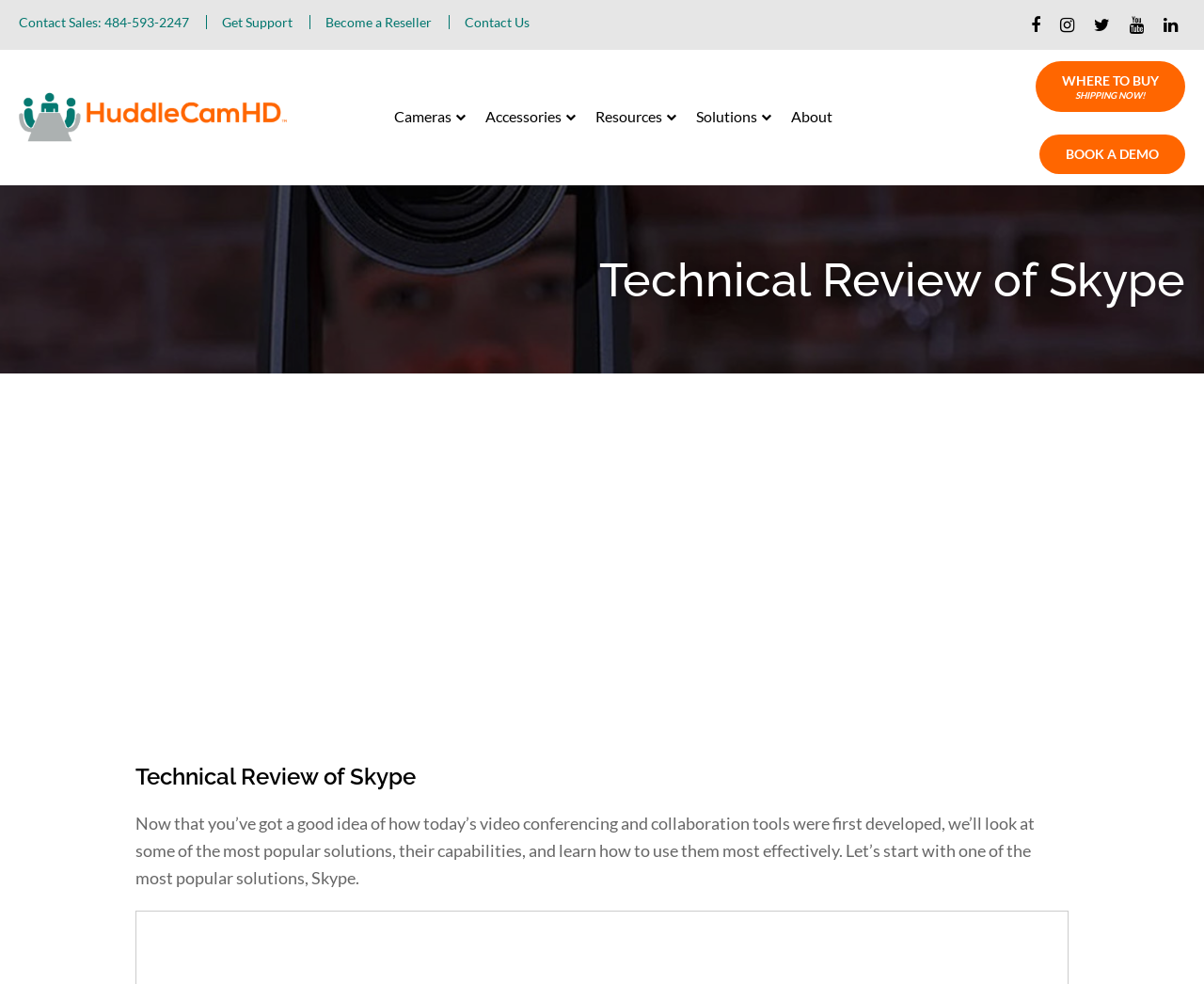Kindly determine the bounding box coordinates for the area that needs to be clicked to execute this instruction: "Contact Sales".

[0.016, 0.015, 0.157, 0.03]